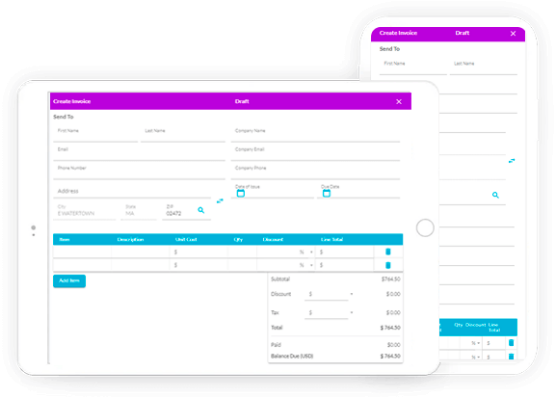What is the purpose of the table below the customer information fields?
Based on the screenshot, provide your answer in one word or phrase.

Itemized billing